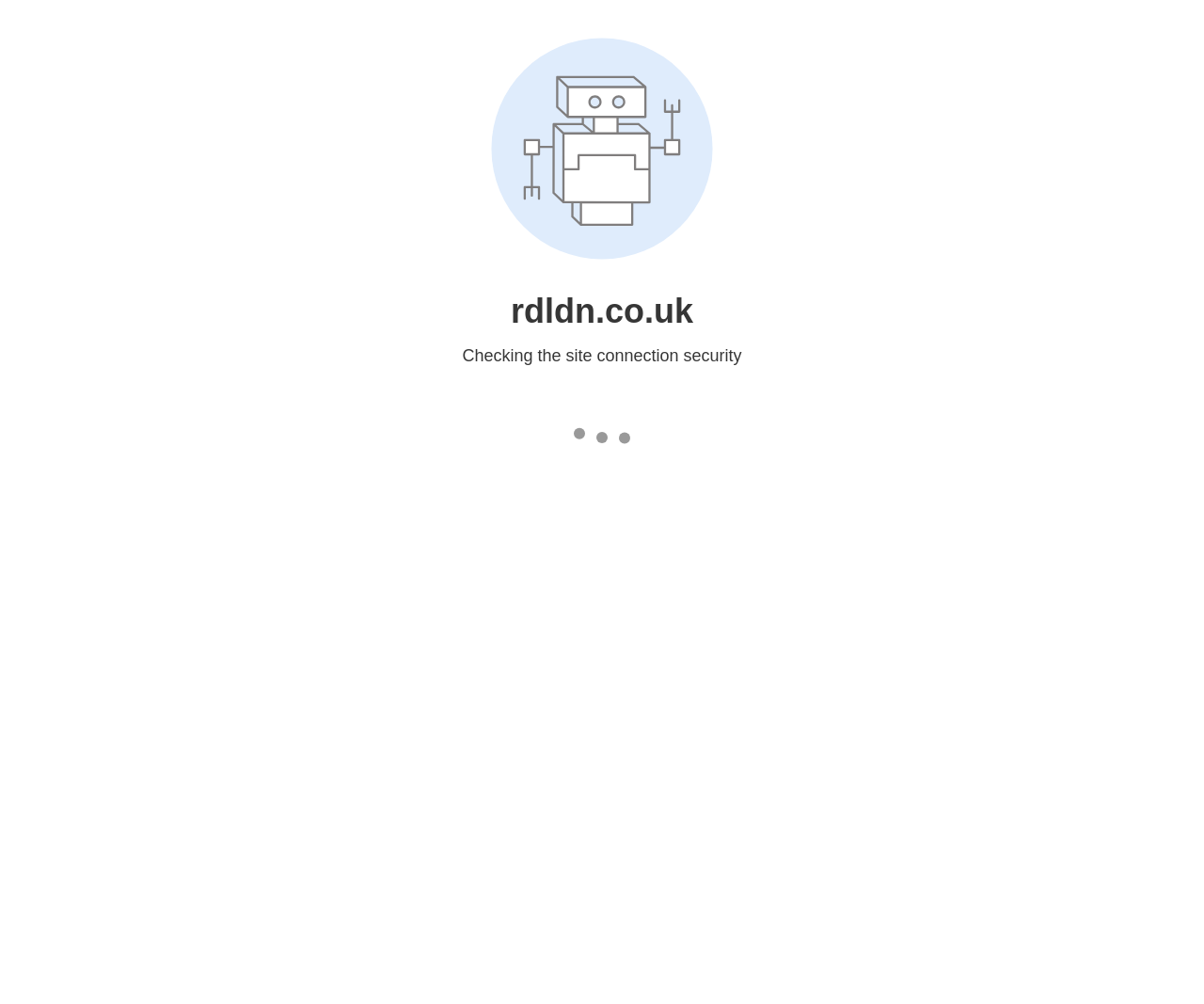Using the details from the image, please elaborate on the following question: What is the text of the topmost link?

I looked at the topmost link on the webpage and found that its text is 'Roast Dinners In London', which has a bounding box coordinate of [0.0, 0.0, 0.127, 0.016].